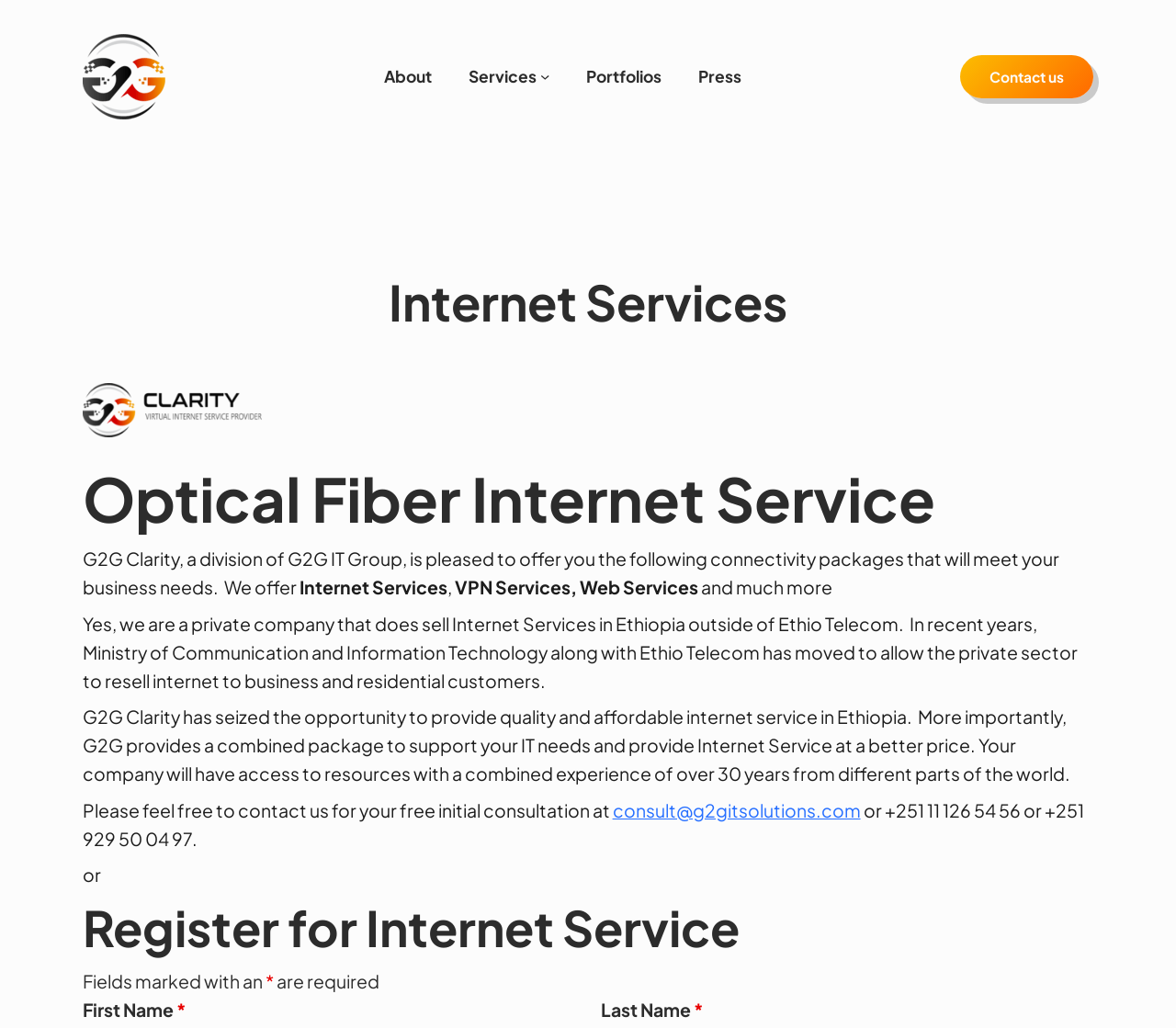Create a full and detailed caption for the entire webpage.

The webpage is about Internet Services, specifically G2G Clarity's offerings in Ethiopia. At the top-left corner, there is a figure with a link. Below it, there is a navigation menu with links to "About", "Services", "Portfolios", and "Press". The "Services" link has a submenu button next to it.

On the top-right corner, there is a "Contact us" link. Below the navigation menu, there are three headings: "Internet Services", an empty heading, and "Optical Fiber Internet Service". 

The main content of the webpage is divided into two sections. The first section describes G2G Clarity's Internet Services, including VPN Services, Web Services, and more. The text explains that G2G Clarity is a private company that sells Internet Services in Ethiopia and provides quality and affordable internet service.

The second section is a call to action, encouraging visitors to contact G2G Clarity for a free initial consultation. There is a link to an email address and two phone numbers. Below this, there is a heading "Register for Internet Service" with a form that requires users to fill in their First Name and Last Name.